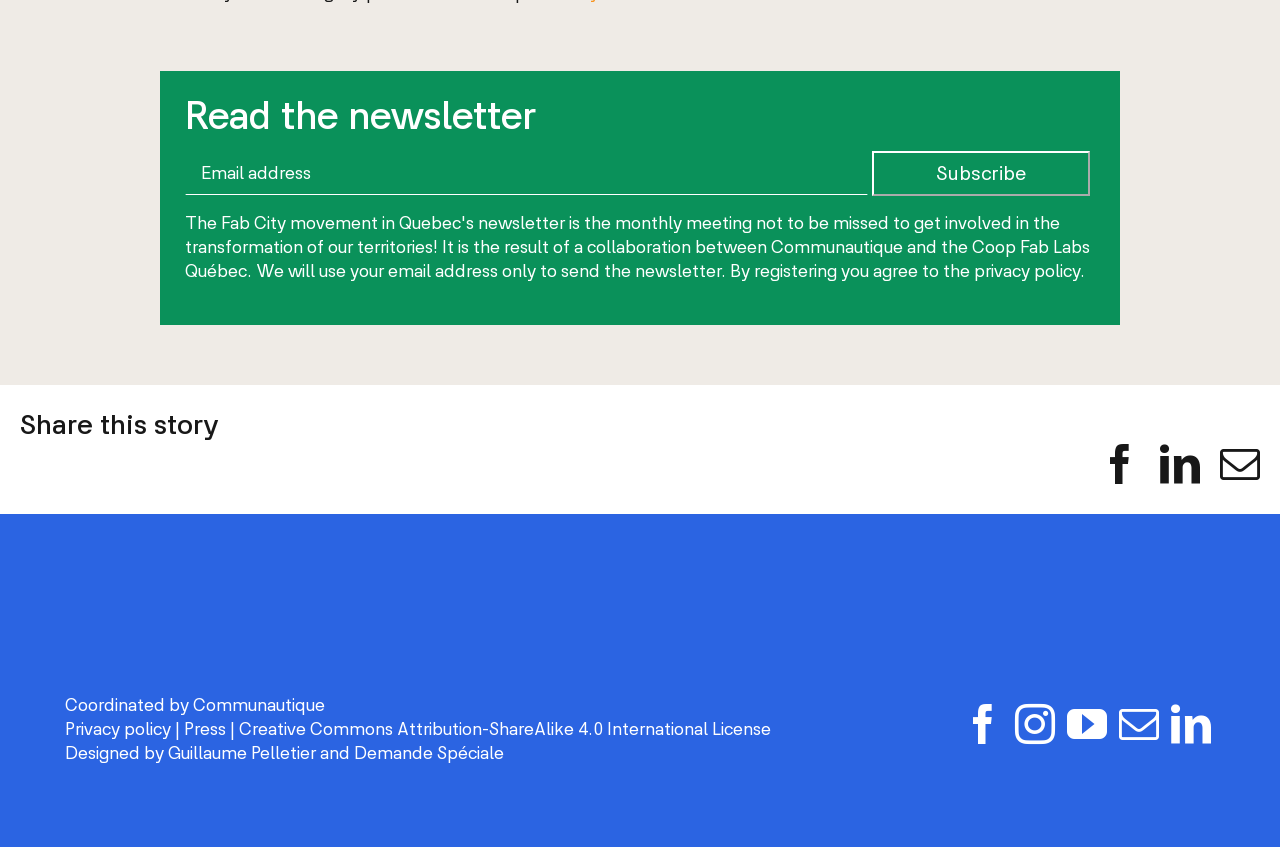What is the purpose of the textbox?
Refer to the image and respond with a one-word or short-phrase answer.

Enter email address